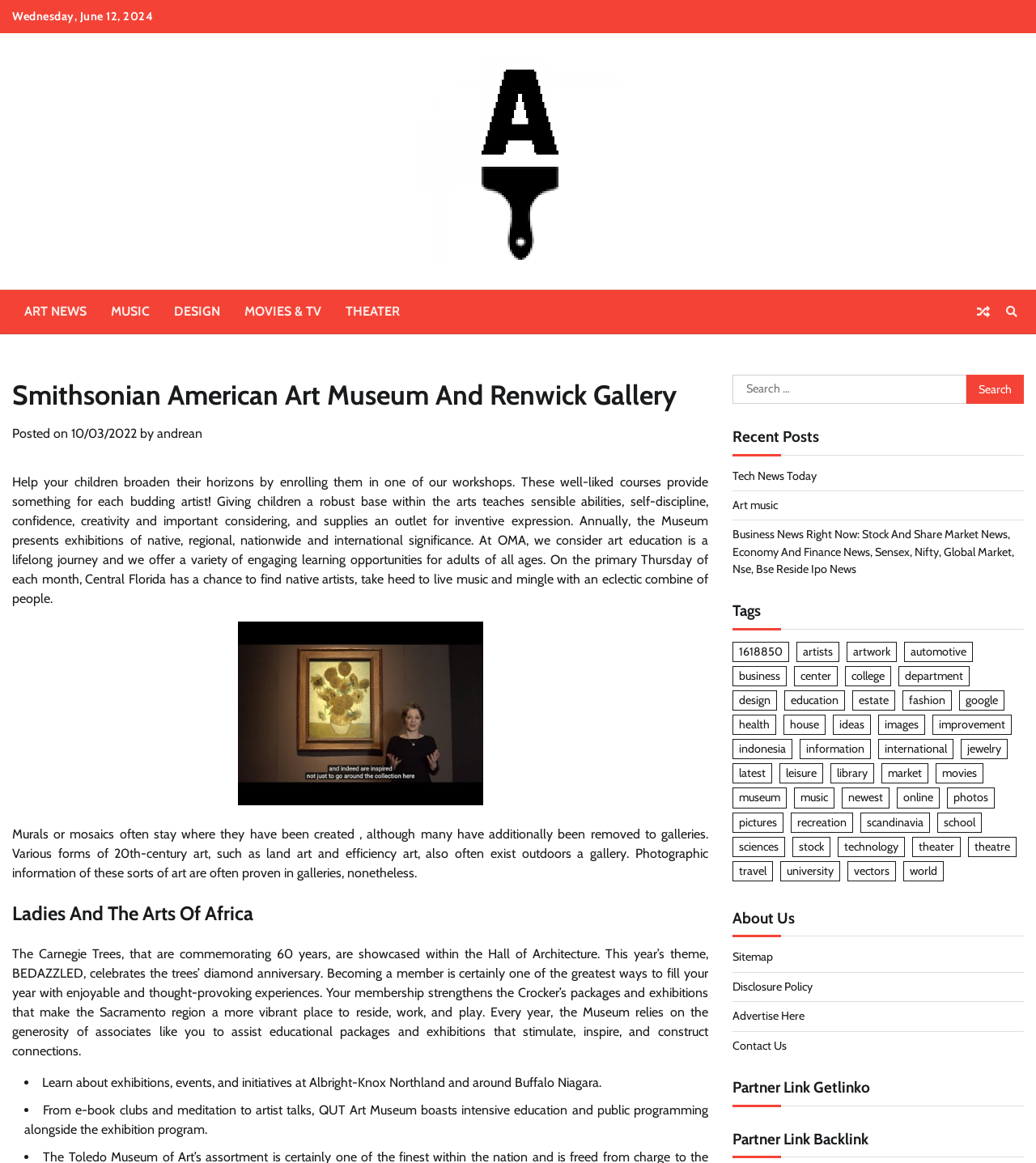Respond with a single word or short phrase to the following question: 
What is the date displayed at the top of the webpage?

Wednesday, June 12, 2024